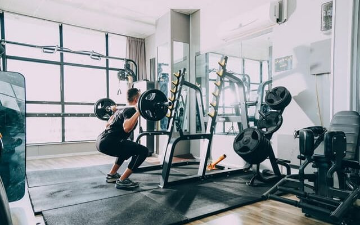Detail the scene depicted in the image with as much precision as possible.

In a well-lit gym setting, a determined individual is captured mid-squat, demonstrating commitment to their strength training routine. They are positioned in front of a squat rack, which is equipped with numerous weight plates, emphasizing the intensity of their workout. The gym features large windows that allow natural light to flood in, creating an inviting atmosphere. Surrounding the individual are various gym apparatus, including a set of dumbbells and other fitness equipment, highlighting the diverse training options available in this space. This image effectively encapsulates the essence of a focused workout, encouraging viewers to prioritize their fitness journey.